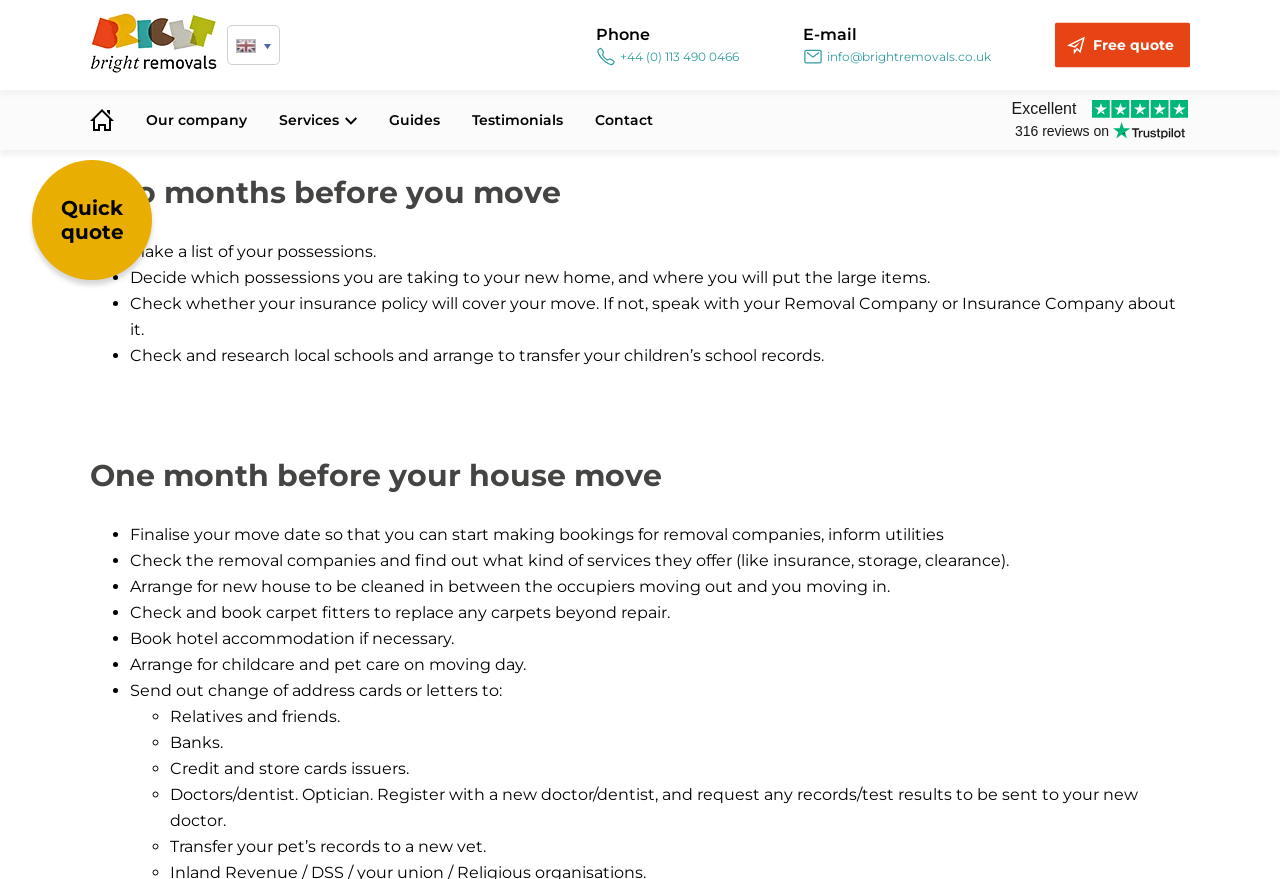How many months before moving should I finalize my move date?
Please answer the question with as much detail as possible using the screenshot.

According to the checklist, one month before moving, I should finalize my move date, inform utilities, and start making bookings for removal companies.